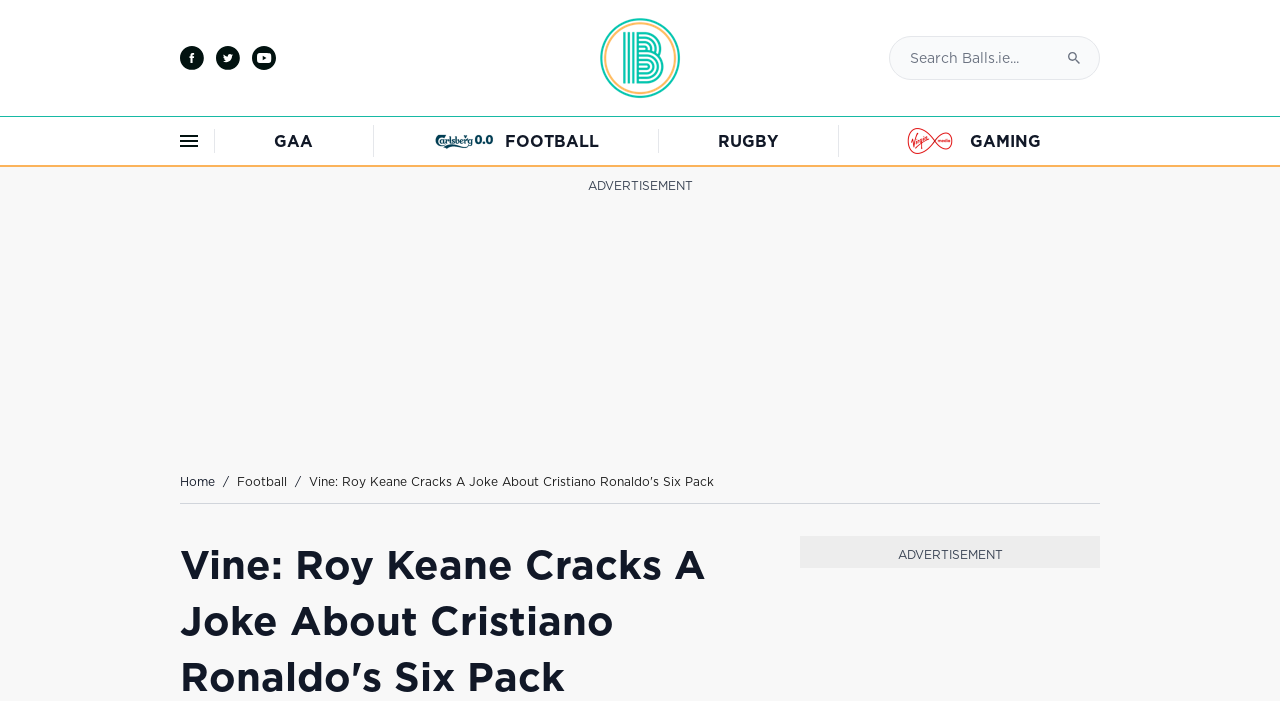Find the bounding box coordinates of the element to click in order to complete this instruction: "Go to Facebook page". The bounding box coordinates must be four float numbers between 0 and 1, denoted as [left, top, right, bottom].

[0.141, 0.066, 0.159, 0.1]